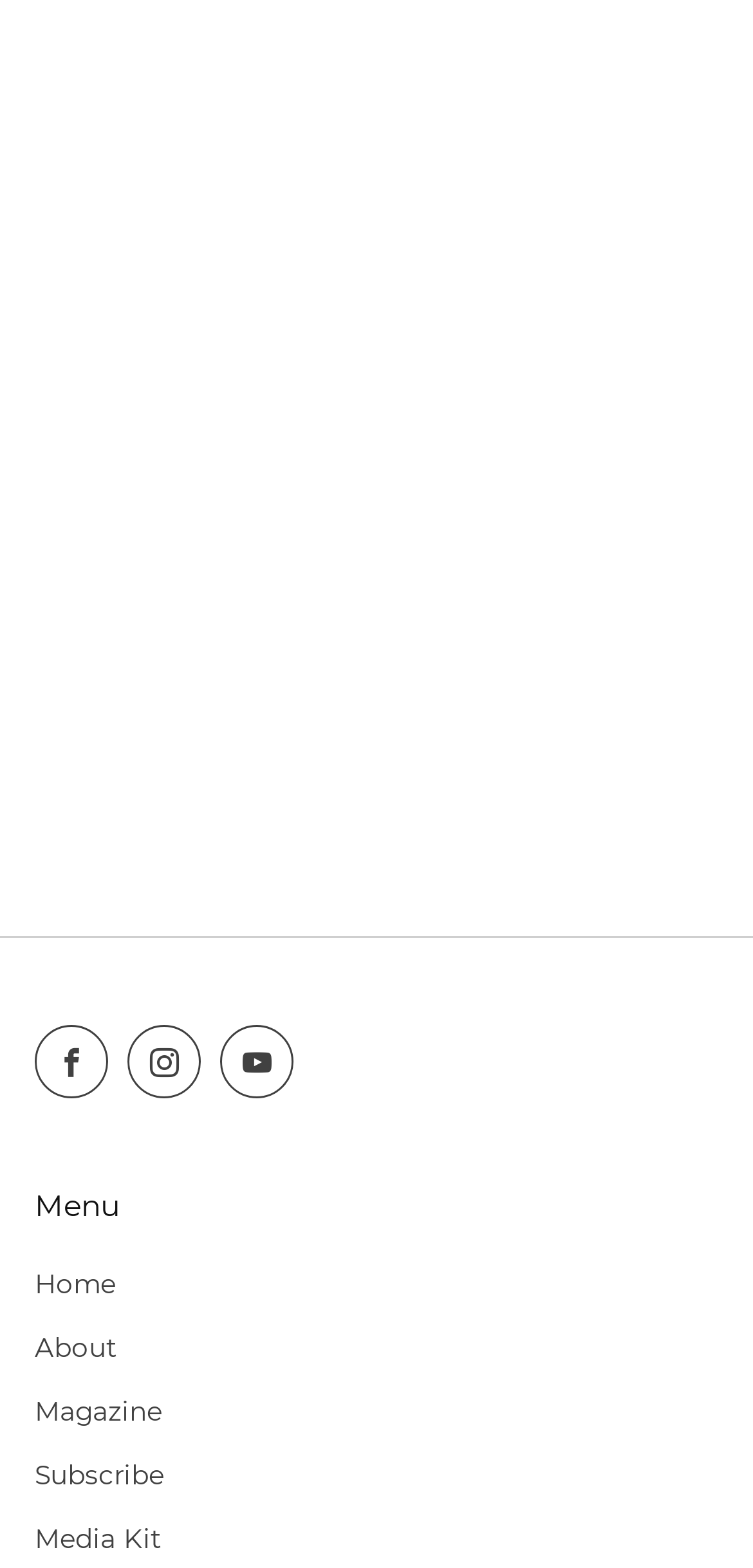What is the purpose of the newsletter section?
Answer the question with a single word or phrase, referring to the image.

Get Florida Tennis news